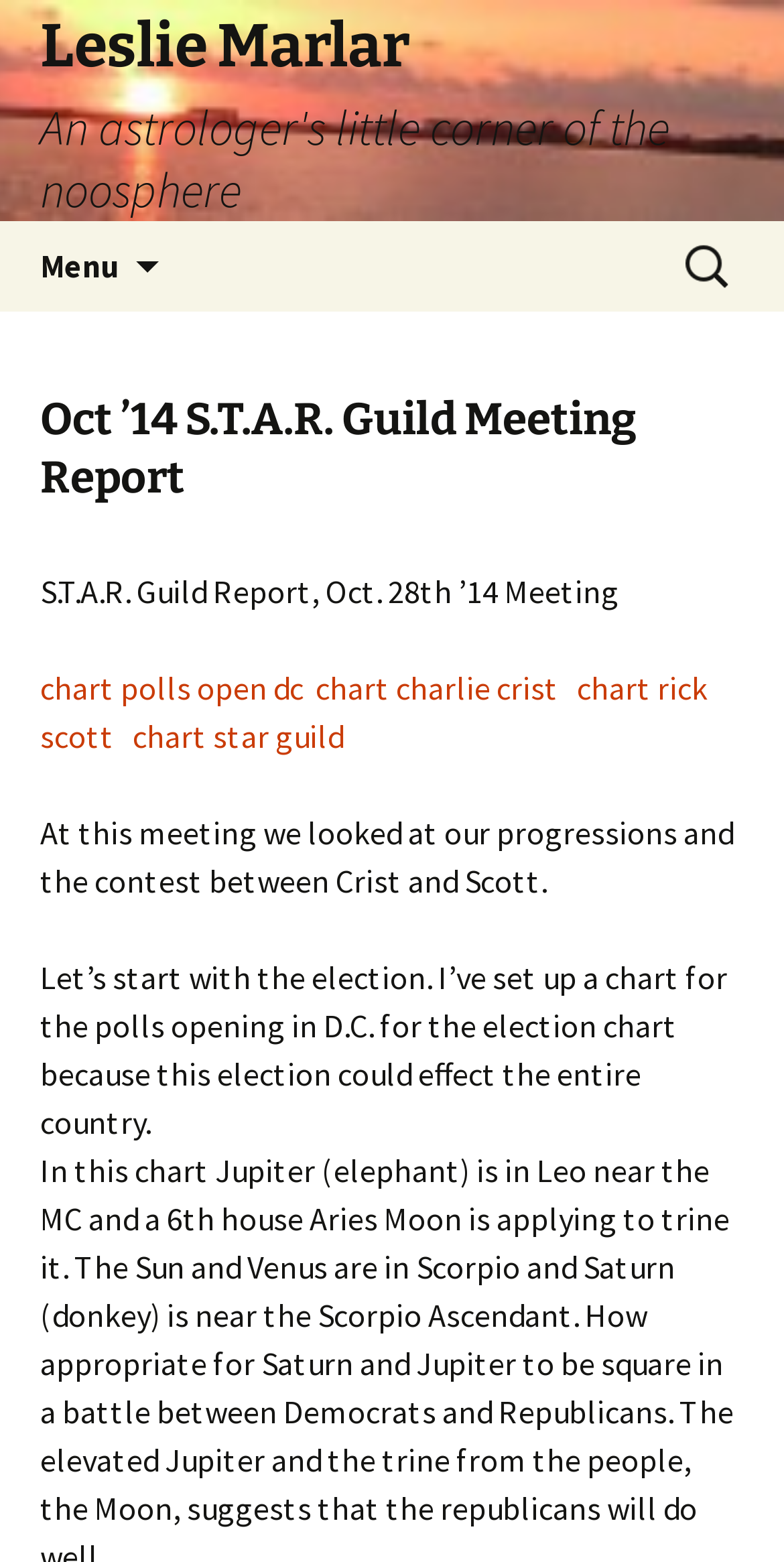Bounding box coordinates are specified in the format (top-left x, top-left y, bottom-right x, bottom-right y). All values are floating point numbers bounded between 0 and 1. Please provide the bounding box coordinate of the region this sentence describes: chart polls open dc

[0.051, 0.428, 0.387, 0.453]